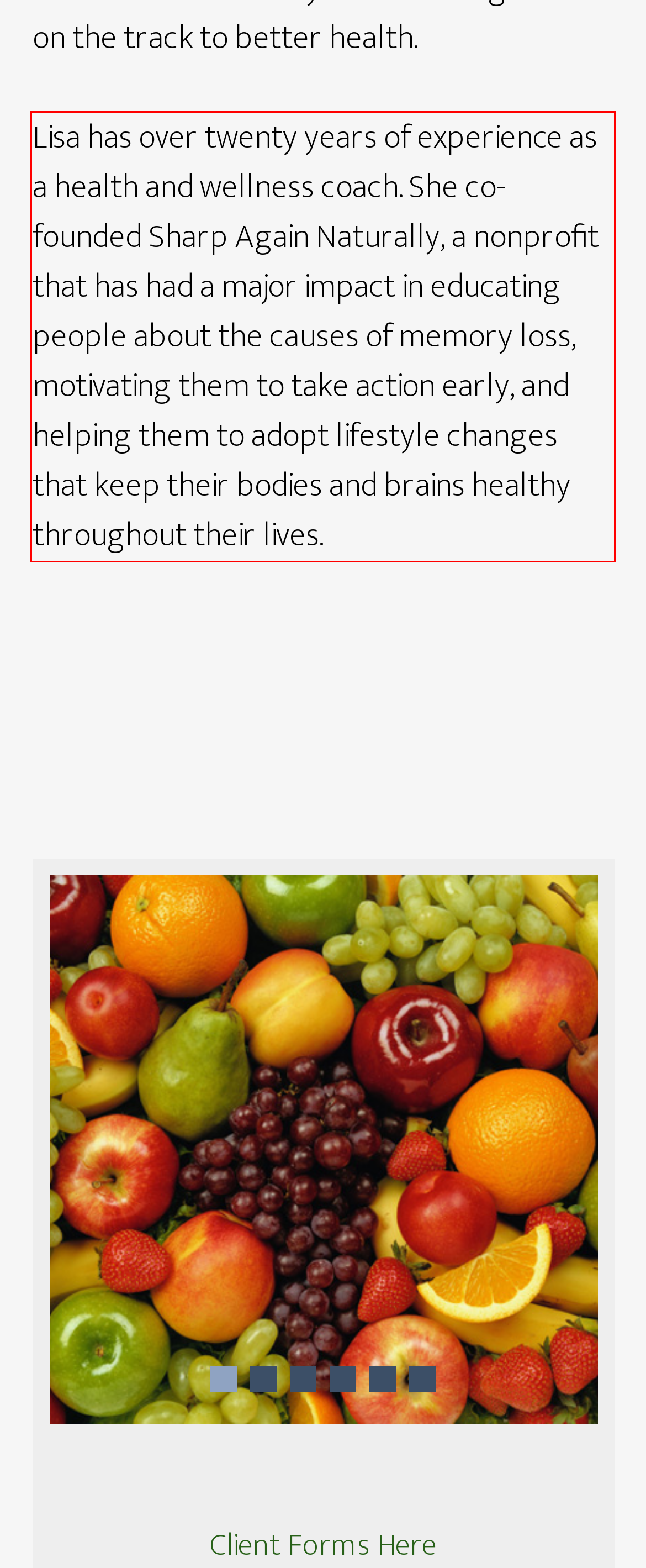Please use OCR to extract the text content from the red bounding box in the provided webpage screenshot.

Lisa has over twenty years of experience as a health and wellness coach. She co-founded Sharp Again Naturally, a nonprofit that has had a major impact in educating people about the causes of memory loss, motivating them to take action early, and helping them to adopt lifestyle changes that keep their bodies and brains healthy throughout their lives.